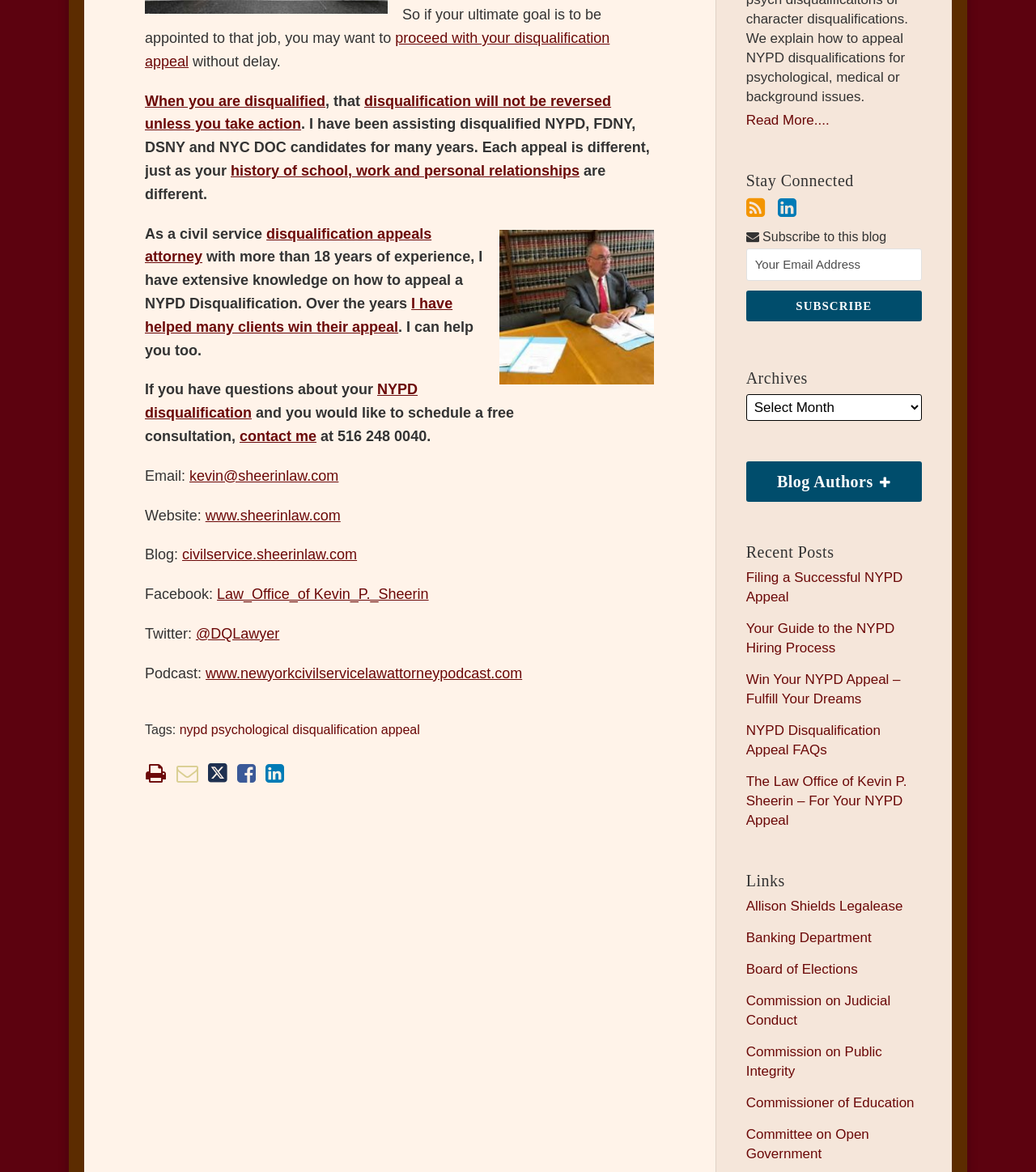Identify the bounding box coordinates of the region that needs to be clicked to carry out this instruction: "contact me". Provide these coordinates as four float numbers ranging from 0 to 1, i.e., [left, top, right, bottom].

[0.231, 0.365, 0.305, 0.379]